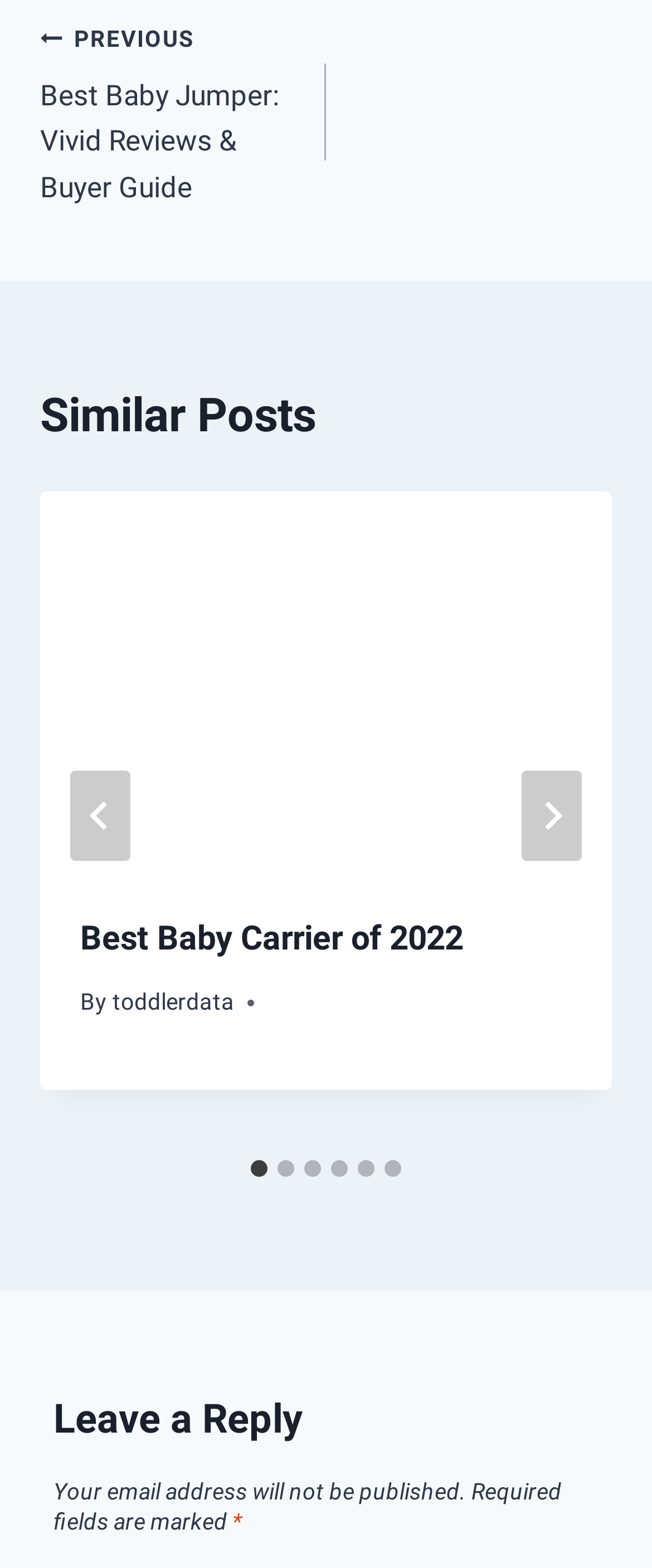Kindly provide the bounding box coordinates of the section you need to click on to fulfill the given instruction: "Select the 'Best Baby Carrier of 2022' article".

[0.062, 0.313, 0.938, 0.556]